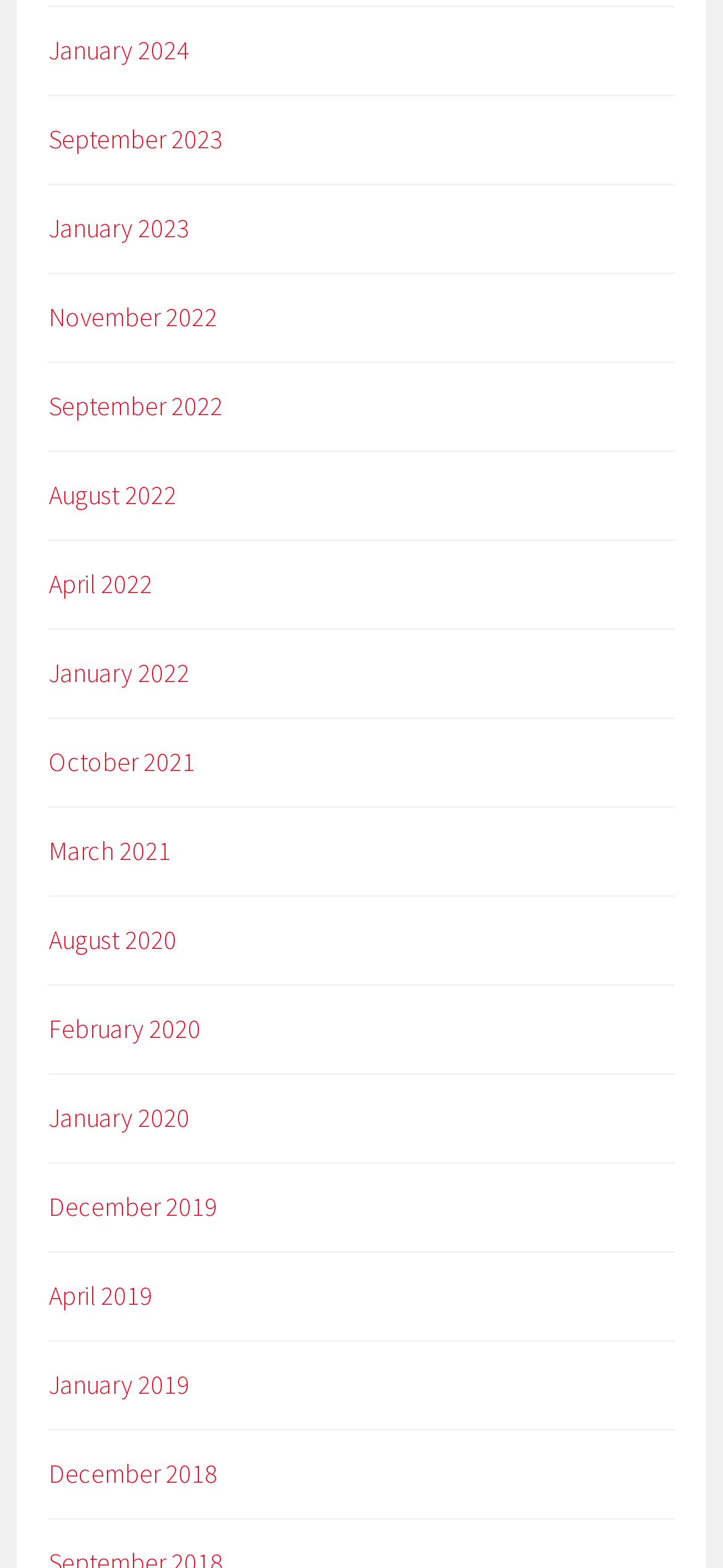What is the earliest month and year available on this webpage?
Using the information from the image, give a concise answer in one word or a short phrase.

January 2018